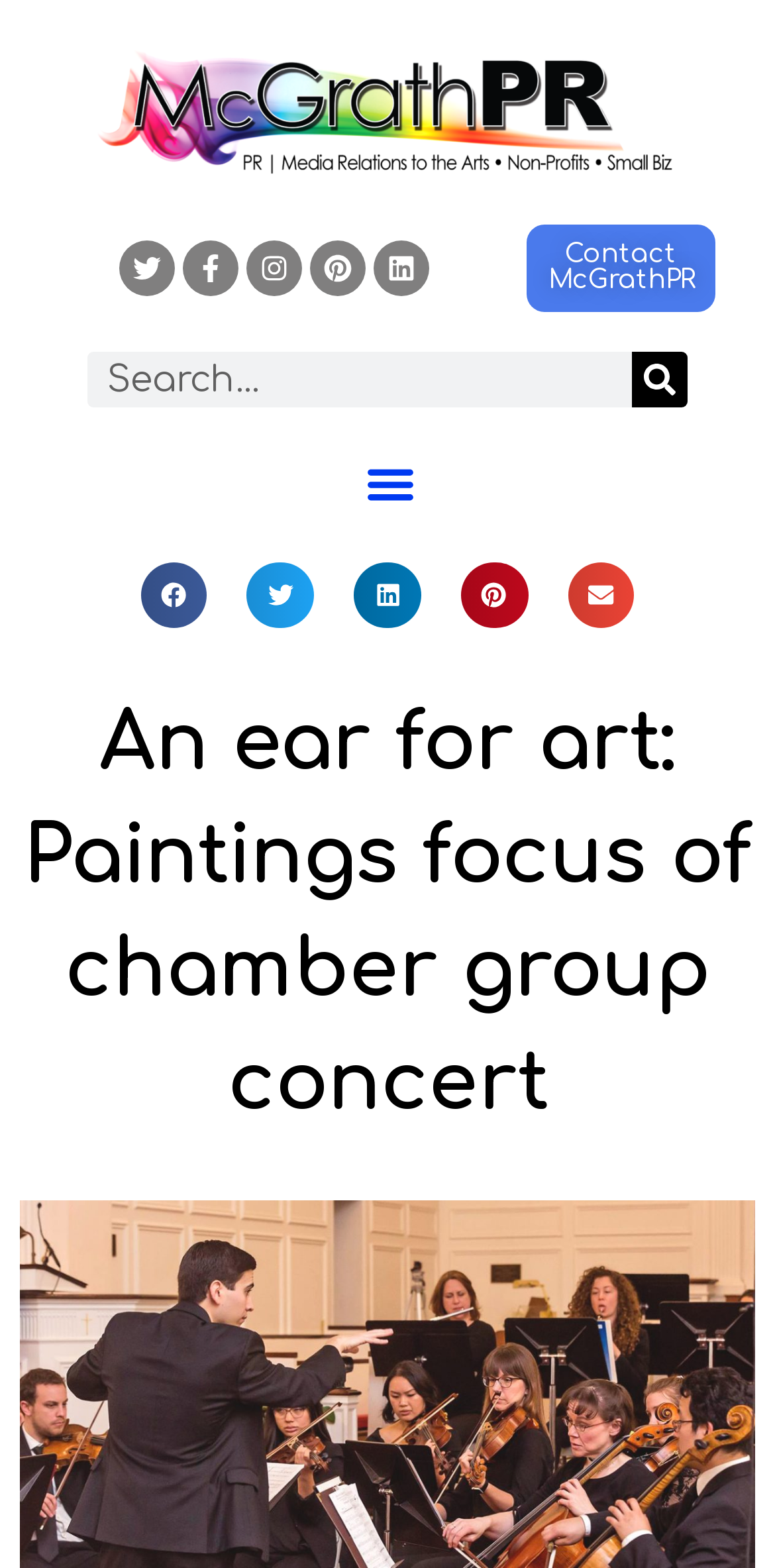Given the element description: "aria-label="Share on twitter"", predict the bounding box coordinates of this UI element. The coordinates must be four float numbers between 0 and 1, given as [left, top, right, bottom].

[0.319, 0.358, 0.405, 0.401]